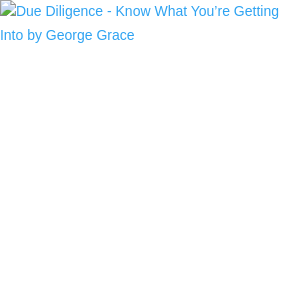Detail every aspect of the image in your caption.

The image titled "Due Diligence - Know What You’re Getting Into" by George Grace is prominently featured in a webpage focused on real estate and due diligence processes. This image likely complements the text discussing the essential practice of evaluating properties before purchasing, highlighting key considerations and risks involved. It serves as a visual representation of the topic, inviting viewers to engage with the content and learn more about the importance of due diligence in real estate transactions.